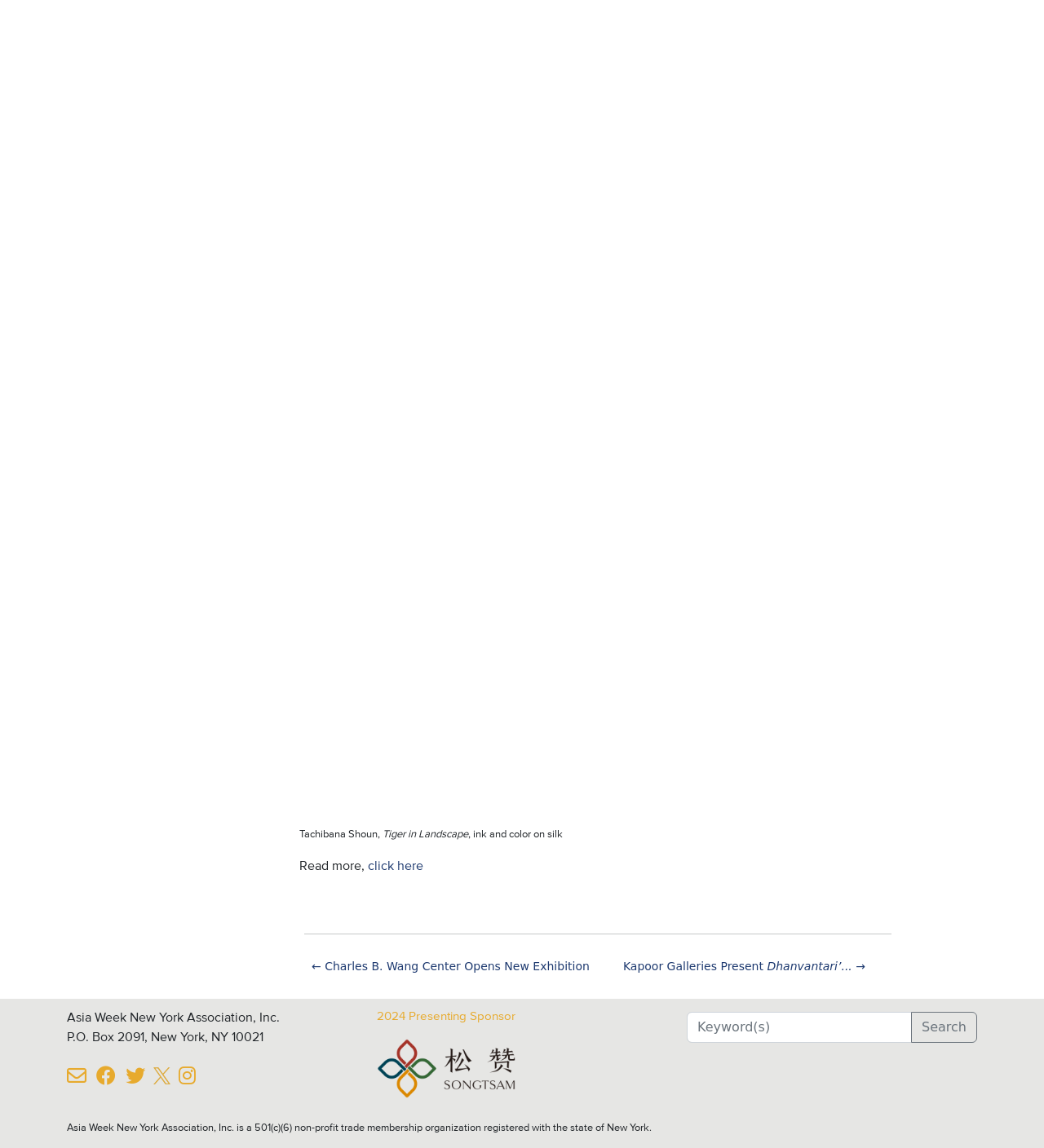What is the title of the artwork?
Please answer the question with a single word or phrase, referencing the image.

Tiger in Landscape